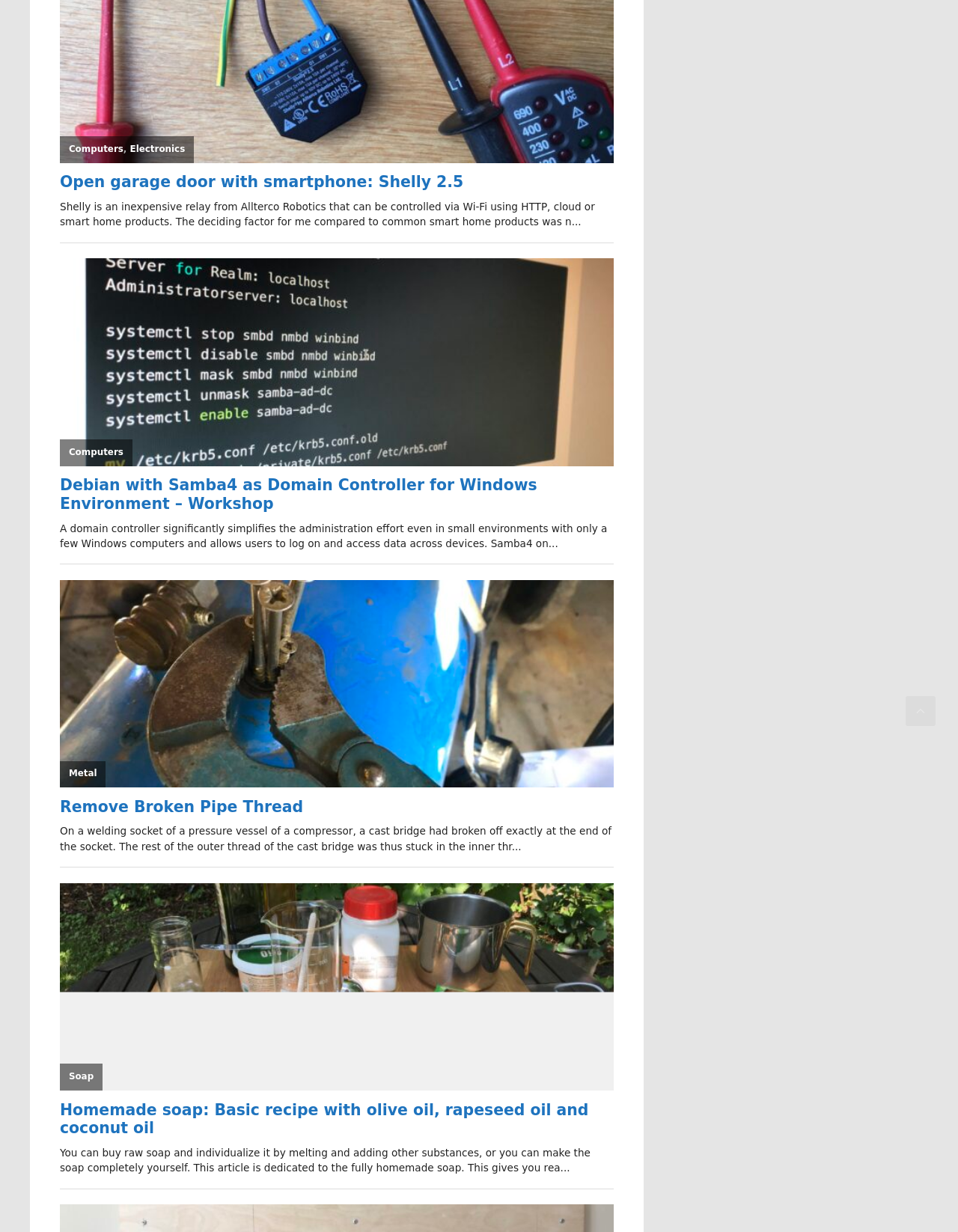What is the purpose of the link at the bottom of the page?
Please respond to the question with as much detail as possible.

The link at the bottom of the page is used to scroll back to the top of the page, allowing users to easily navigate back to the top of the webpage.